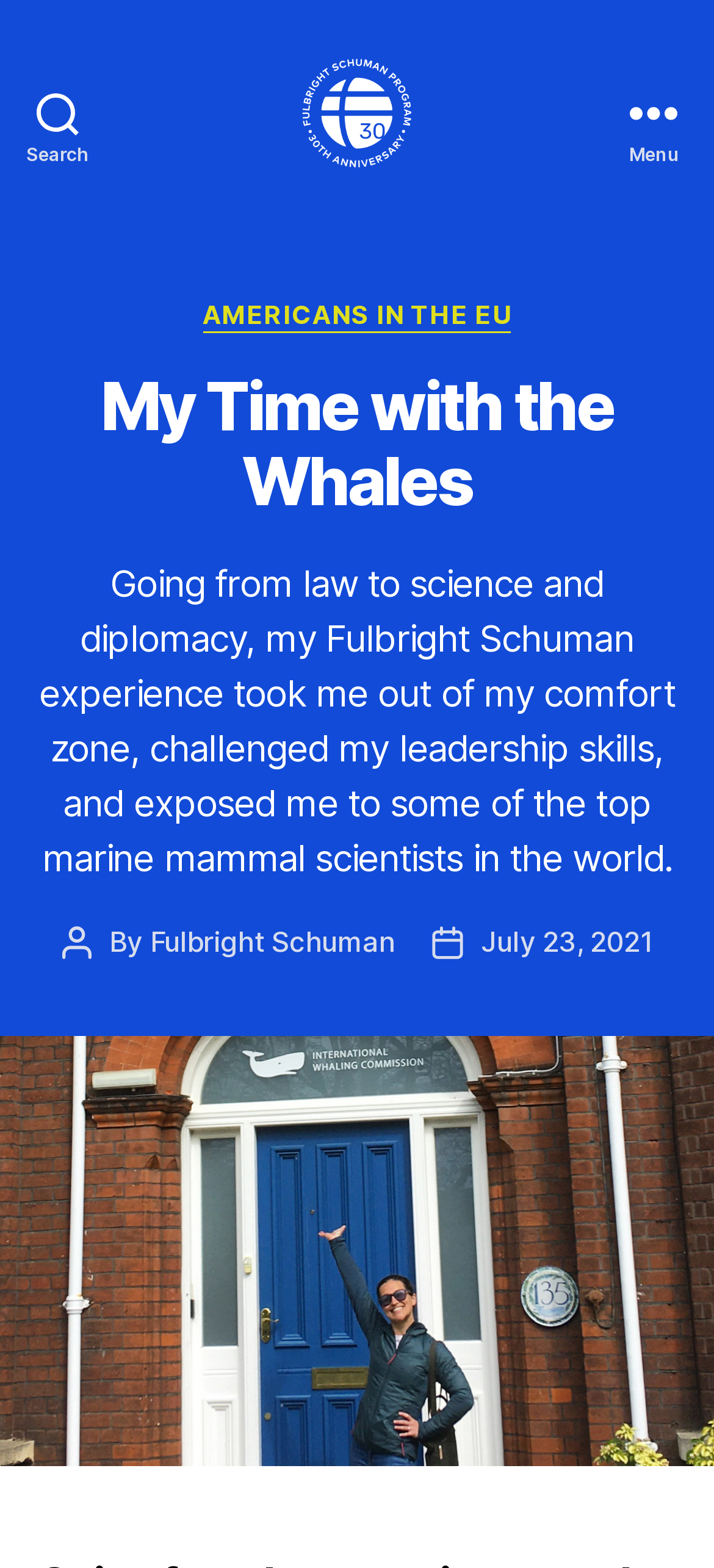Analyze the image and answer the question with as much detail as possible: 
What is the date of the post?

The date of the post is July 23, 2021, which is obtained from the link 'July 23, 2021' in the post metadata section.